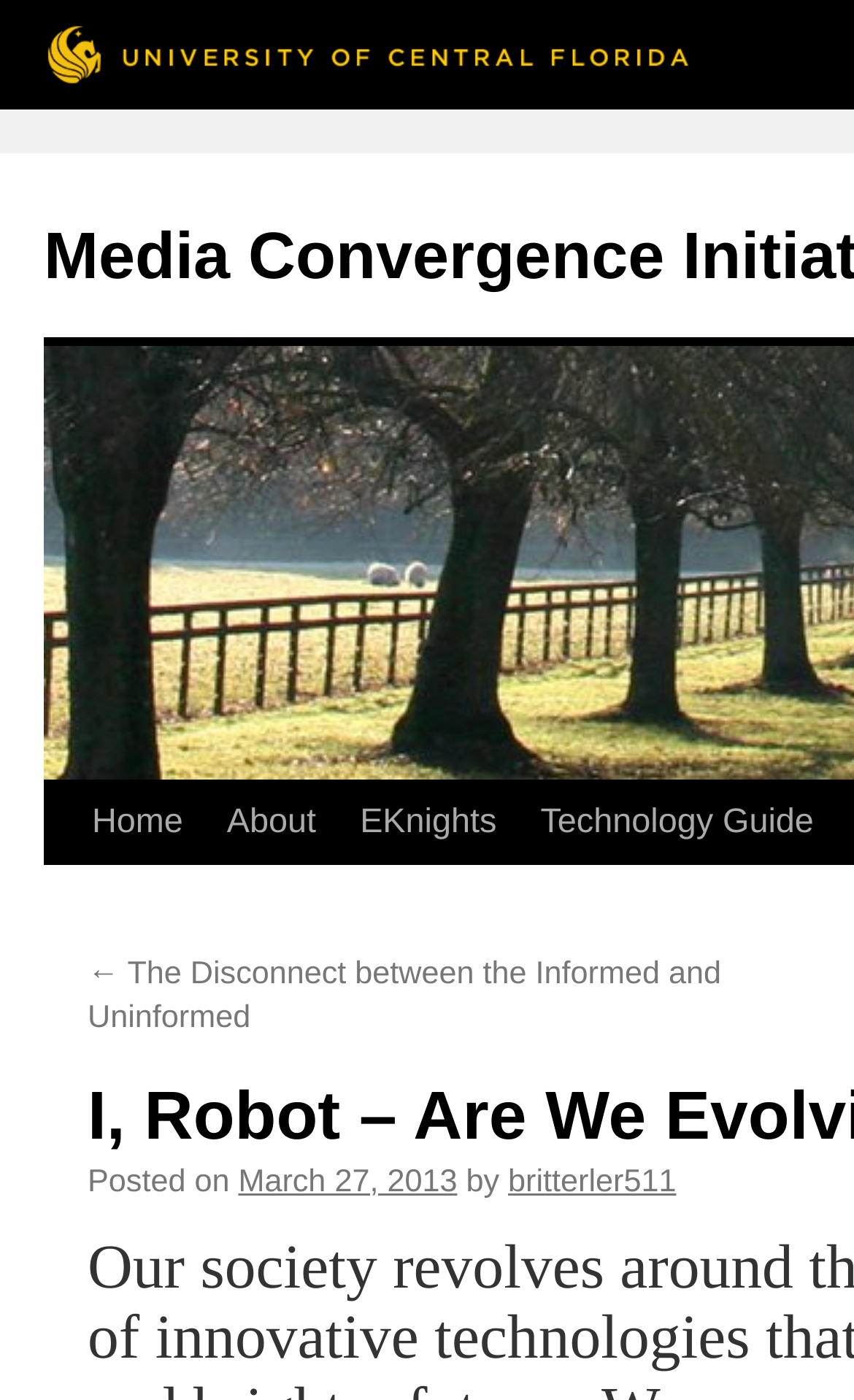Provide the bounding box coordinates of the area you need to click to execute the following instruction: "Filter by 'Shop order'".

None